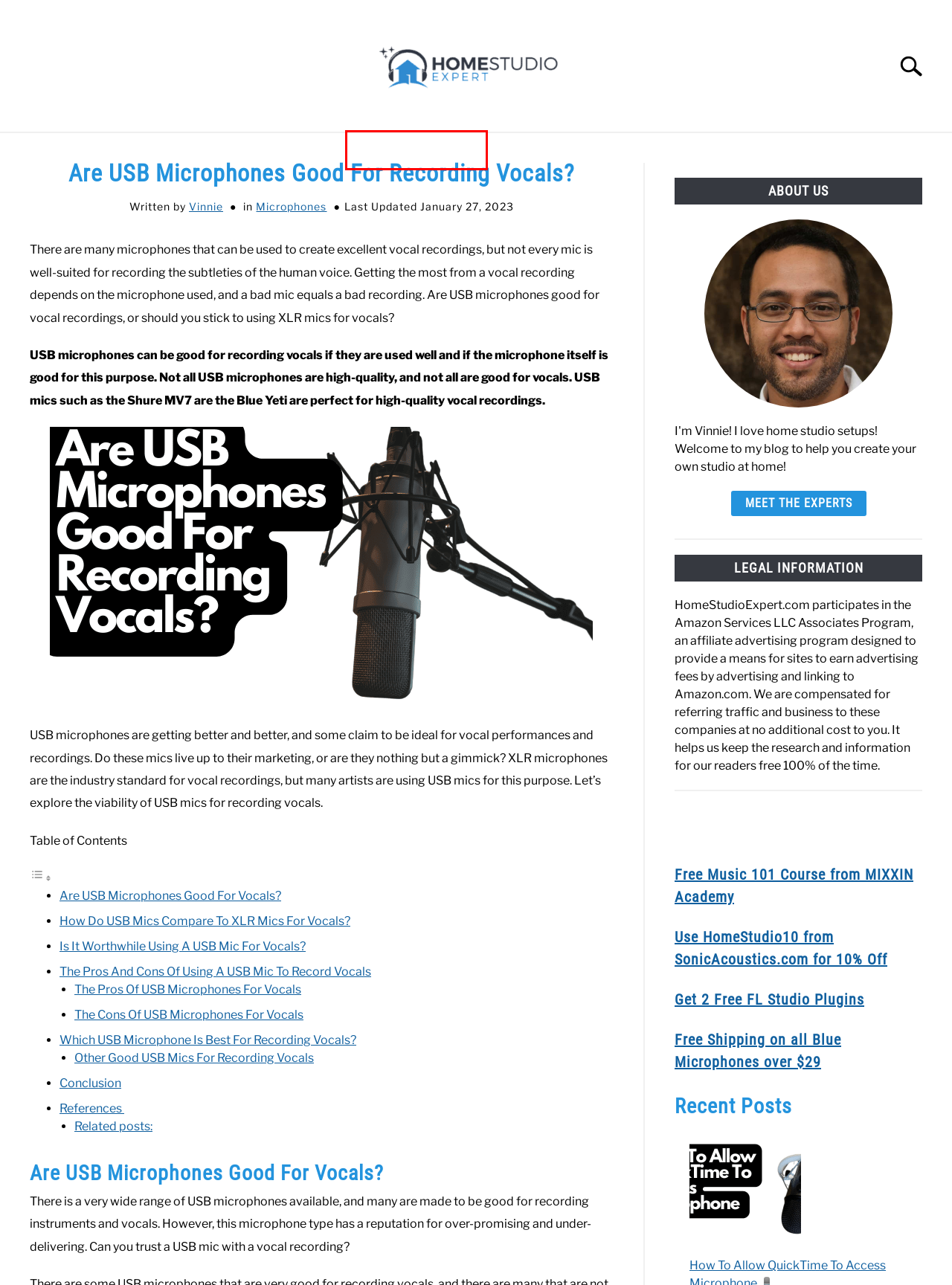You are given a screenshot of a webpage with a red rectangle bounding box around a UI element. Select the webpage description that best matches the new webpage after clicking the element in the bounding box. Here are the candidates:
A. FlexOffers.com Invalid Link
B. For Photography - Home Studio Expert
C. Music Production 101 | MIXXIN Academy
D. For Audio Recording - Home Studio Expert
E. Plugins & Instruments - FL Studio
F. Reviews - Home Studio Expert
G. For Podcast - Home Studio Expert
H. Sonic Acoustics | Professional Quality Sound Foam

D